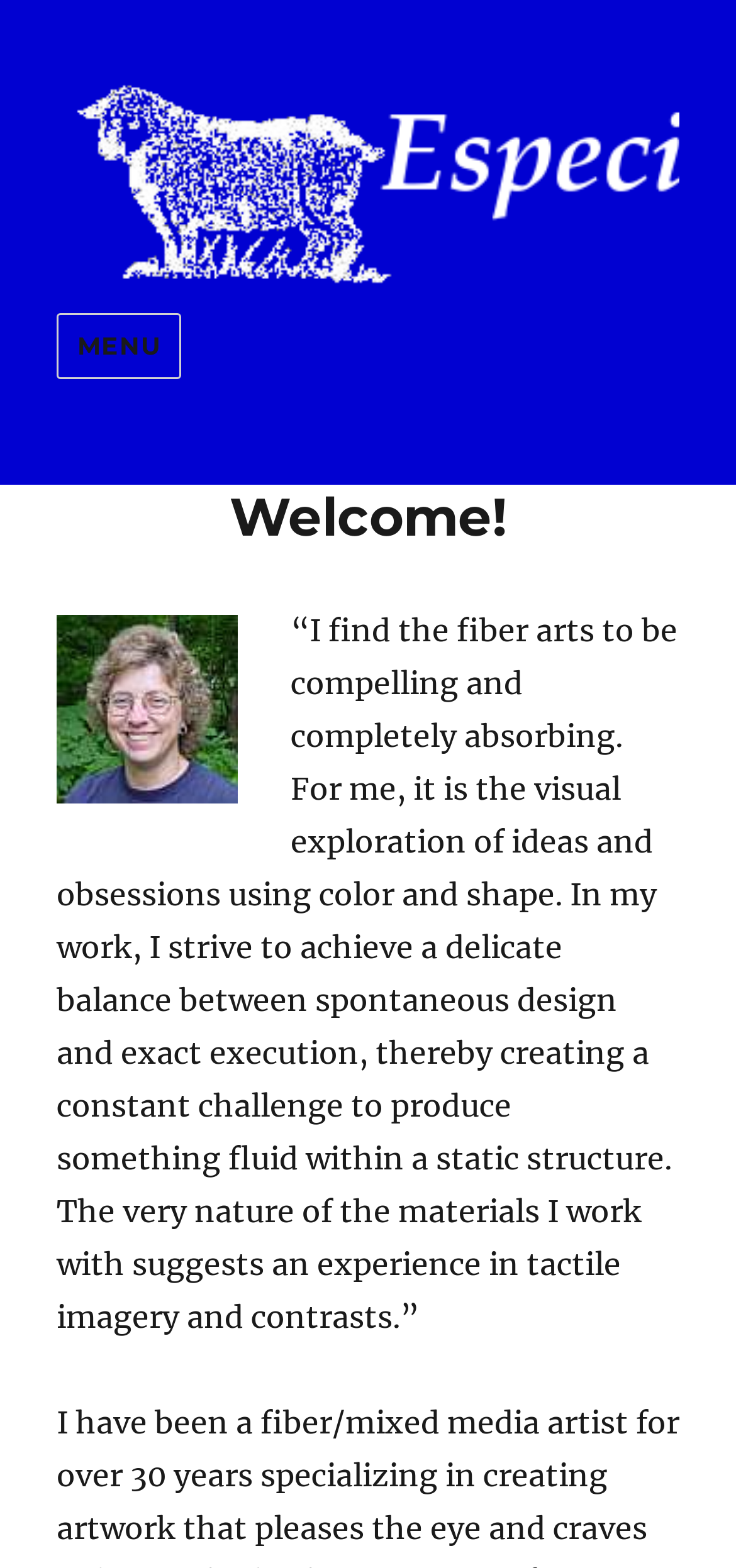Mark the bounding box of the element that matches the following description: "parent_node: Especially For Ewe".

[0.077, 0.051, 0.923, 0.183]